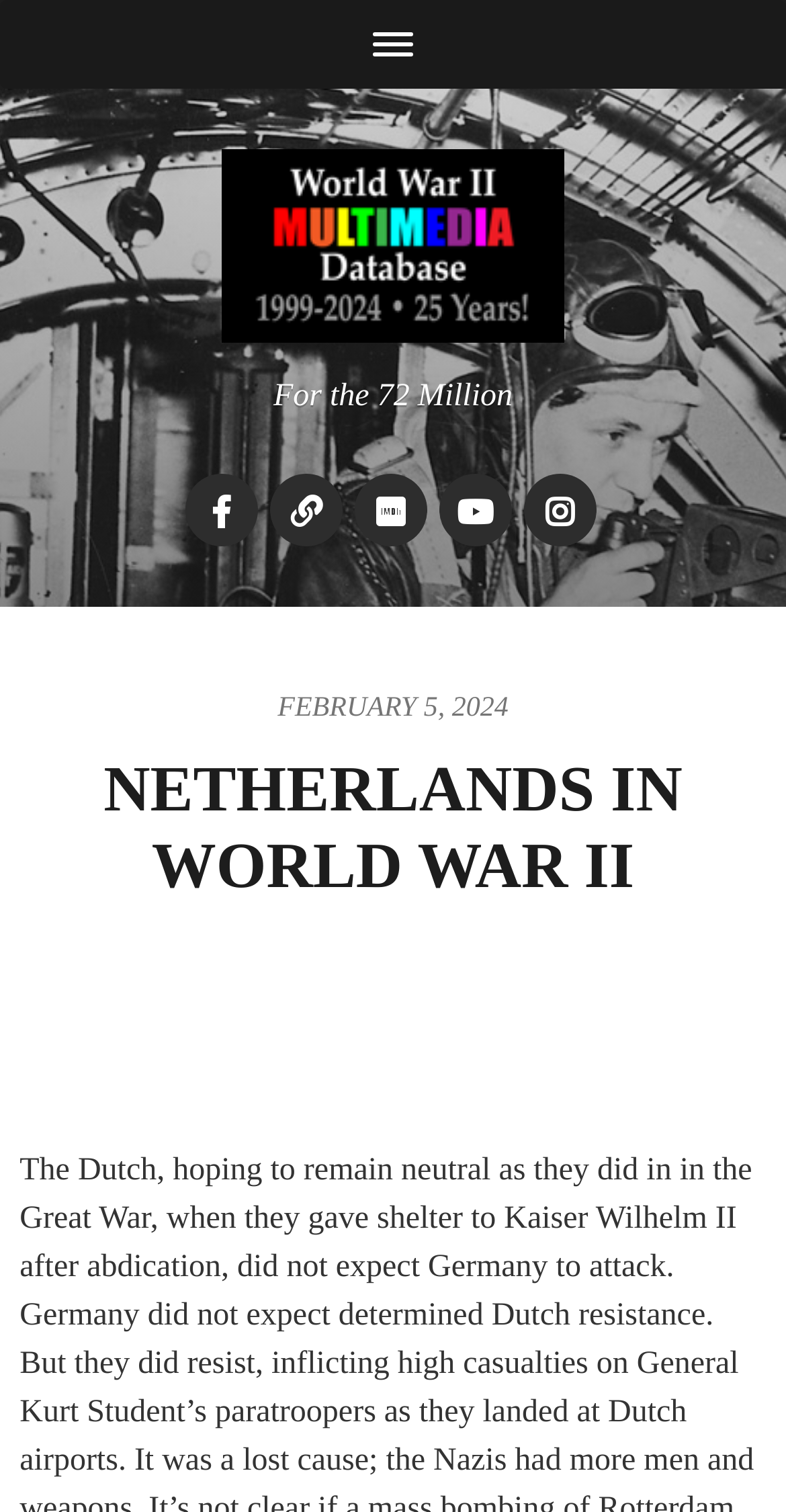How many buttons are there at the top?
Examine the image and give a concise answer in one word or a short phrase.

1